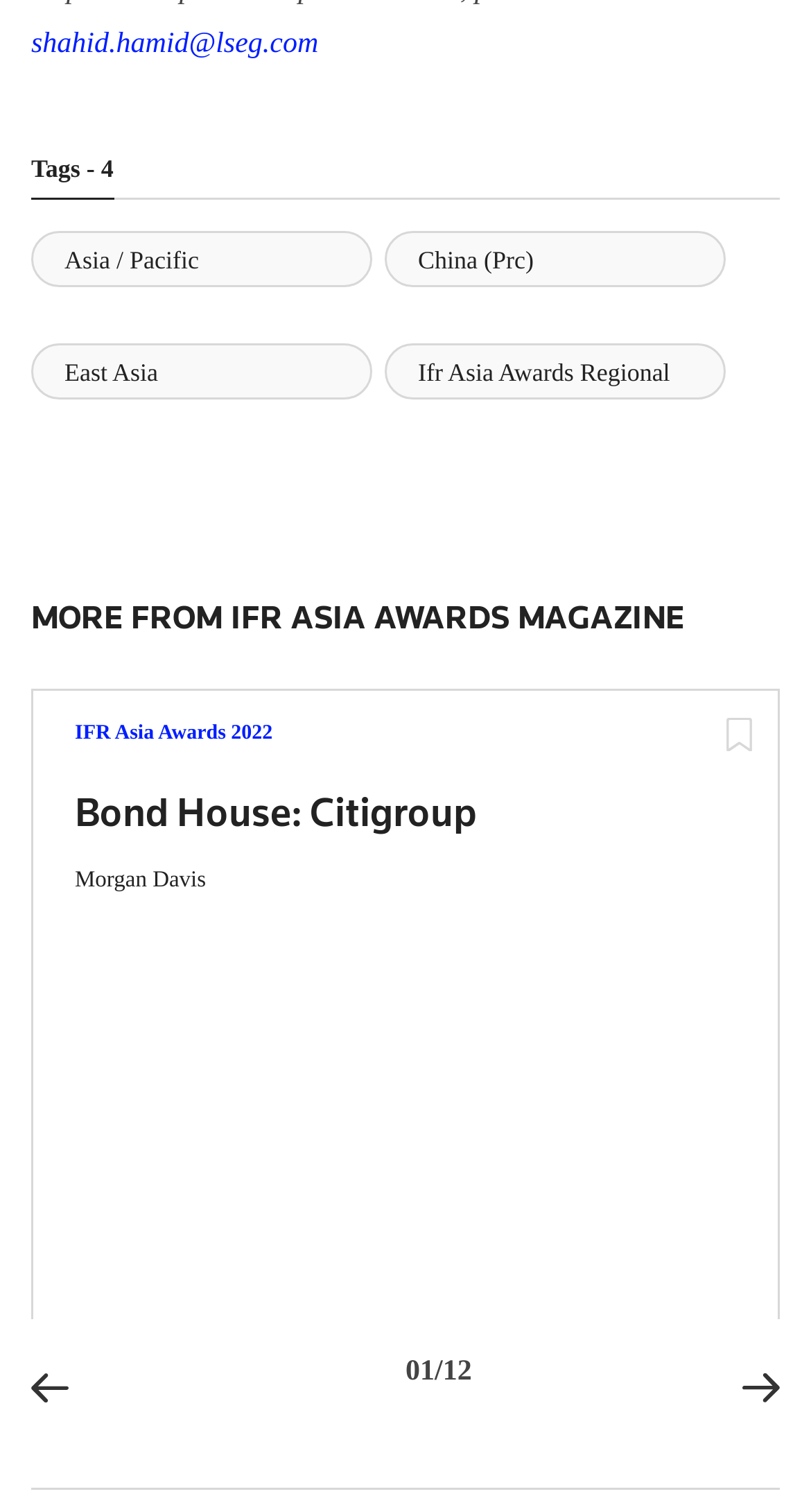How many images are there in the last table?
Please describe in detail the information shown in the image to answer the question.

I counted the number of image elements within the last LayoutTable element, which are two images, resulting in a total of 2 images.